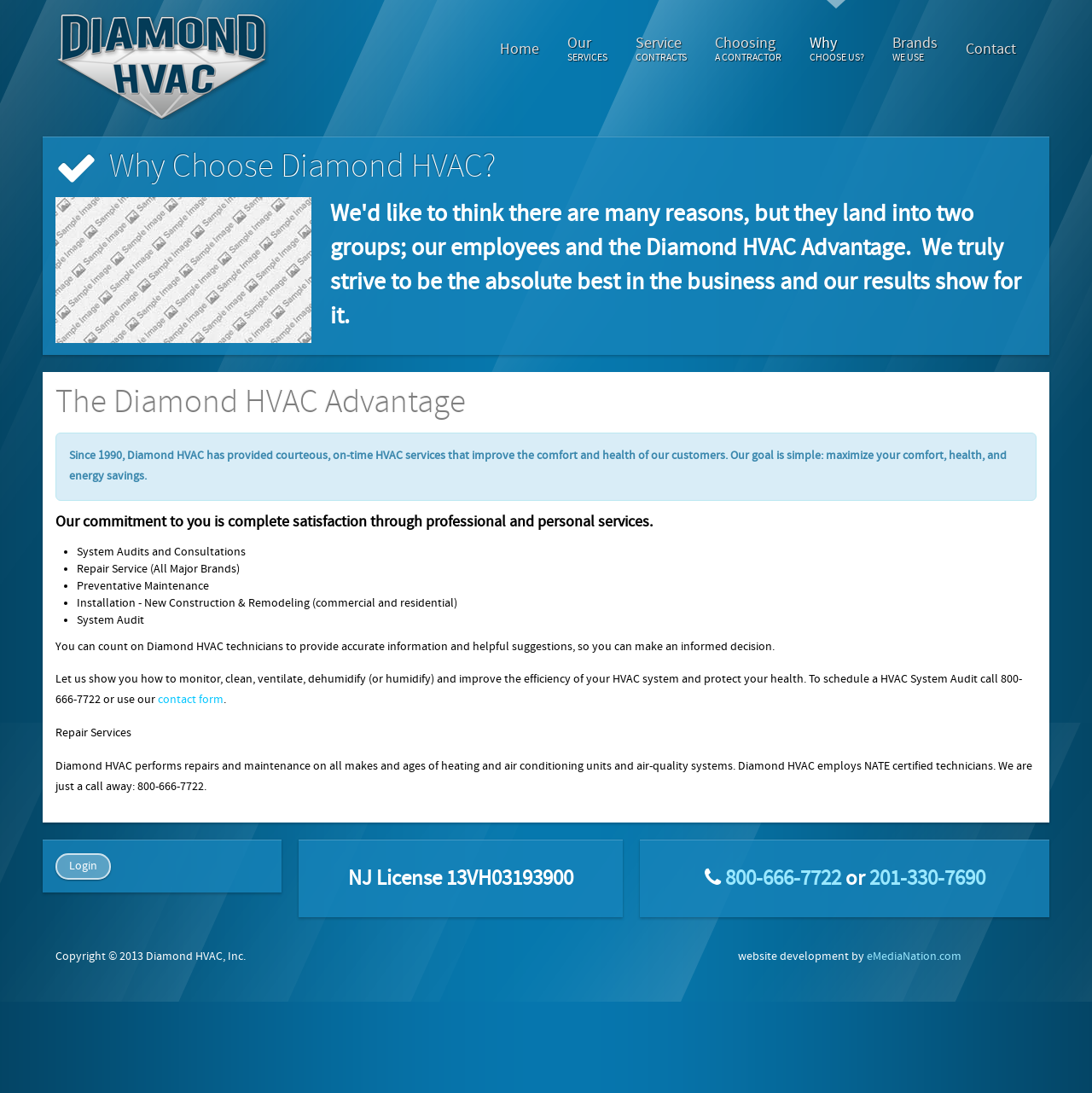Construct a thorough caption encompassing all aspects of the webpage.

The webpage is about Diamond HVAC, a company that provides heating, air conditioning, and ventilation services to residential and business customers throughout New Jersey. 

At the top of the page, there is a navigation menu with seven links: Home, Our SERVICES, Service CONTRACTS, Choosing A CONTRACTOR, Why CHOOSE US?, Brands WE USE, and Contact. Each link has an emphasis on the text, indicating that it is a highlighted or important part of the menu.

Below the navigation menu, there is a heading that reads "Why Choose Diamond HVAC?" followed by an image and a paragraph of text that explains the company's goals and values. 

Next, there is a section with the heading "The Diamond HVAC Advantage" that includes a link to more information about the company's advantage. This section is followed by a paragraph of text that describes the company's commitment to its customers.

The page then lists the company's services, including system audits and consultations, repair services, preventative maintenance, and installation services. Each service is marked with a bullet point and has a brief description.

Further down the page, there is a section that describes the company's repair services, including the fact that they employ NATE certified technicians. There is also a call to action to schedule a HVAC System Audit.

At the bottom of the page, there is a section with the company's contact information, including a phone number and a link to a contact form. There is also a section with the company's license information and a copyright notice. Finally, there is a link to the website development company that created the site.